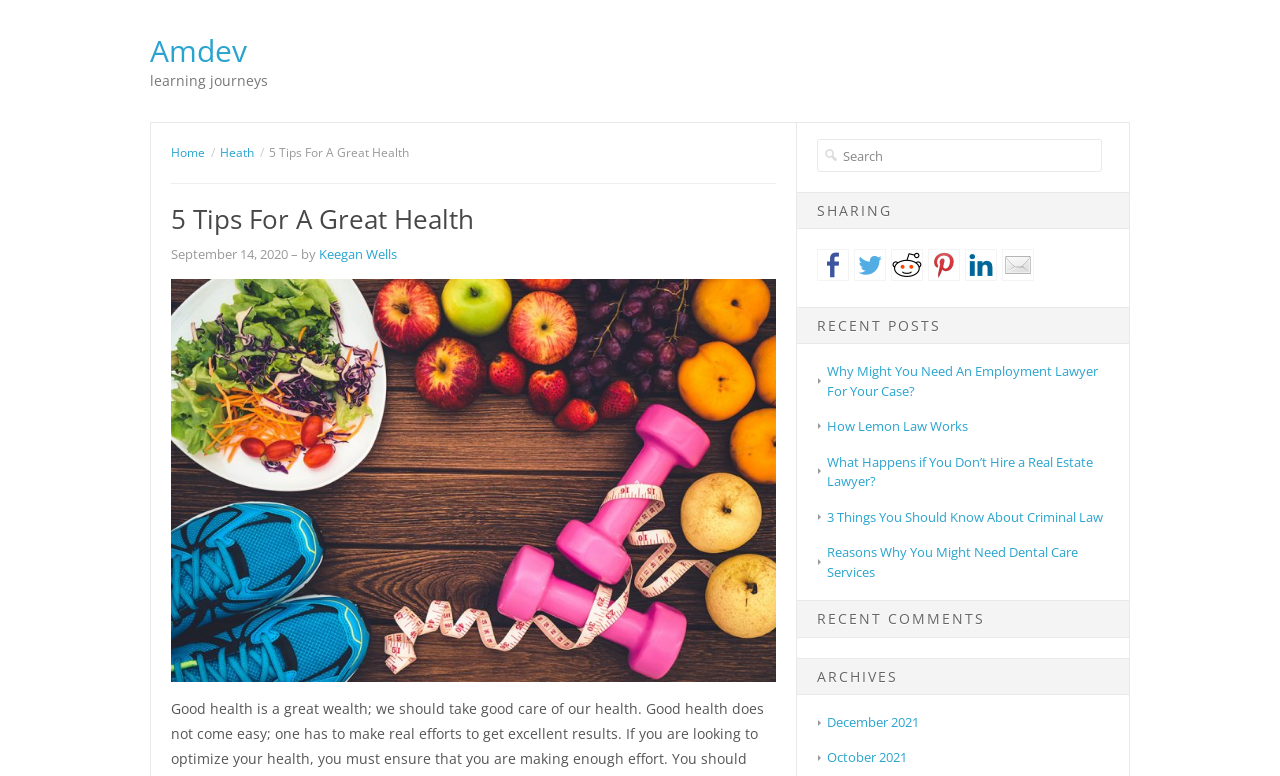Show the bounding box coordinates of the element that should be clicked to complete the task: "Click on the 'Home' link".

[0.134, 0.186, 0.16, 0.208]